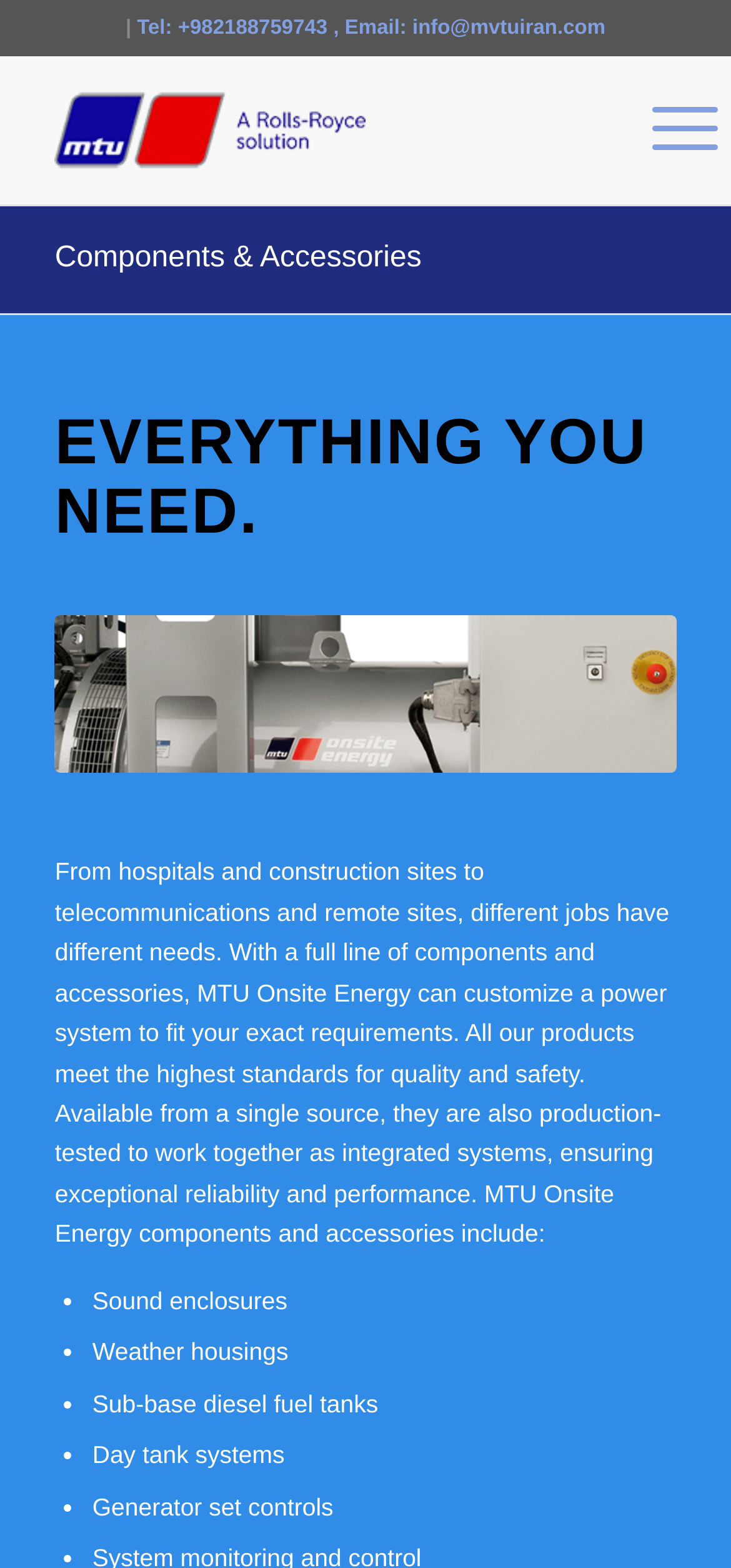Generate a thorough description of the webpage.

The webpage is about Components & Accessories offered by Motor & Turbine Uranus Sanat. At the top left, there is a logo of Motor & Turbine Uranus Sanat, which is an image. Next to the logo, there is a menu link labeled "Menu". 

On the top right, there is a section containing contact information, including a phone number "+982188759743" and an email address "info@mvtuiran.com". 

Below the contact information, there is a heading "Components & Accessories" that spans across the page. Under this heading, there is a link with the same label. 

Following the link, there is a subheading "EVERYTHING YOU NEED." and an image. Then, there is a paragraph of text describing the components and accessories offered by MTU Onsite Energy, including their quality and safety standards. 

Below the paragraph, there is a list of components and accessories, including sound enclosures, weather housings, sub-base diesel fuel tanks, day tank systems, and generator set controls. Each item in the list is preceded by a bullet point.